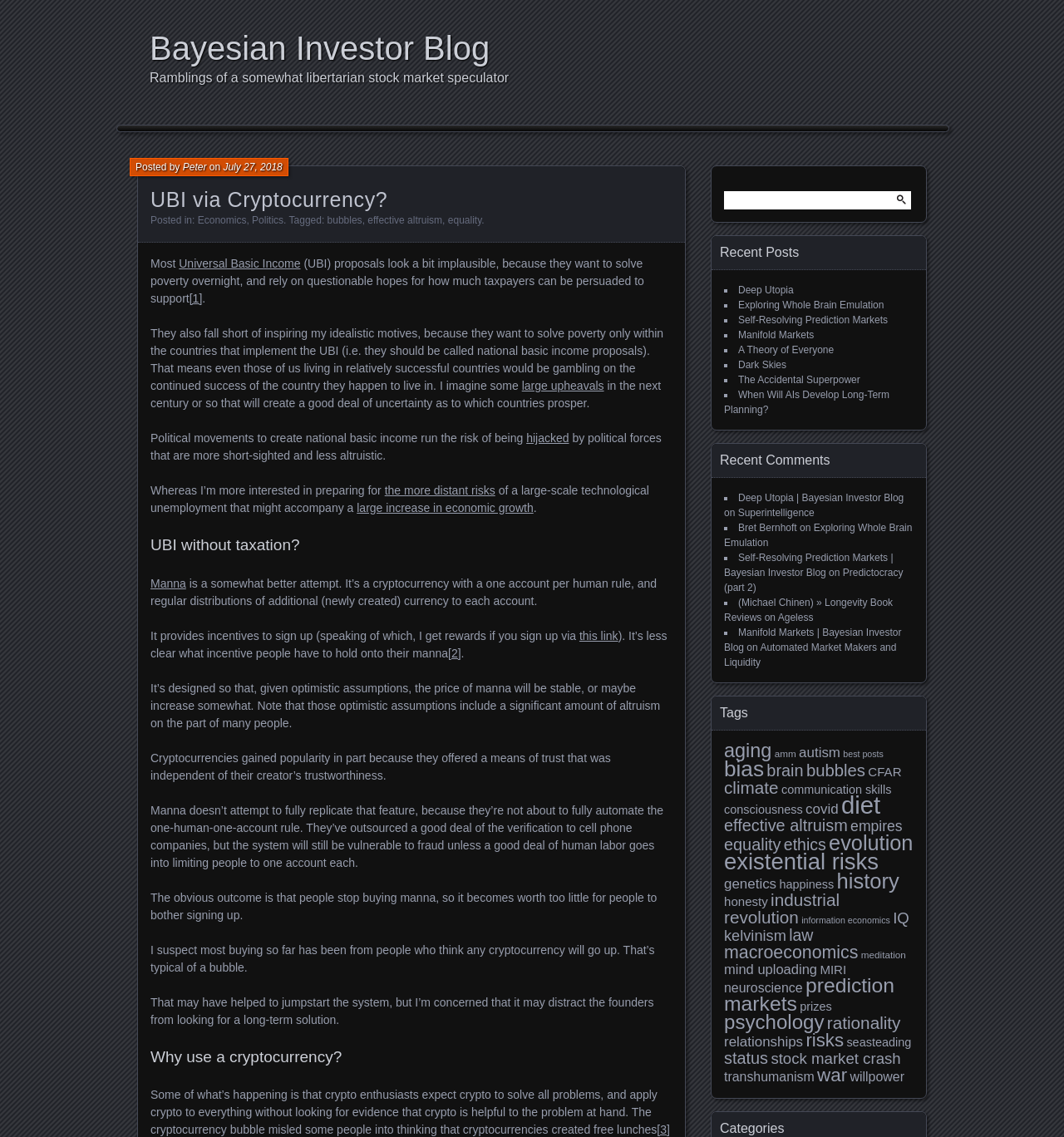Please locate the bounding box coordinates of the element that should be clicked to complete the given instruction: "Click on the link 'Manna'".

[0.141, 0.507, 0.175, 0.519]